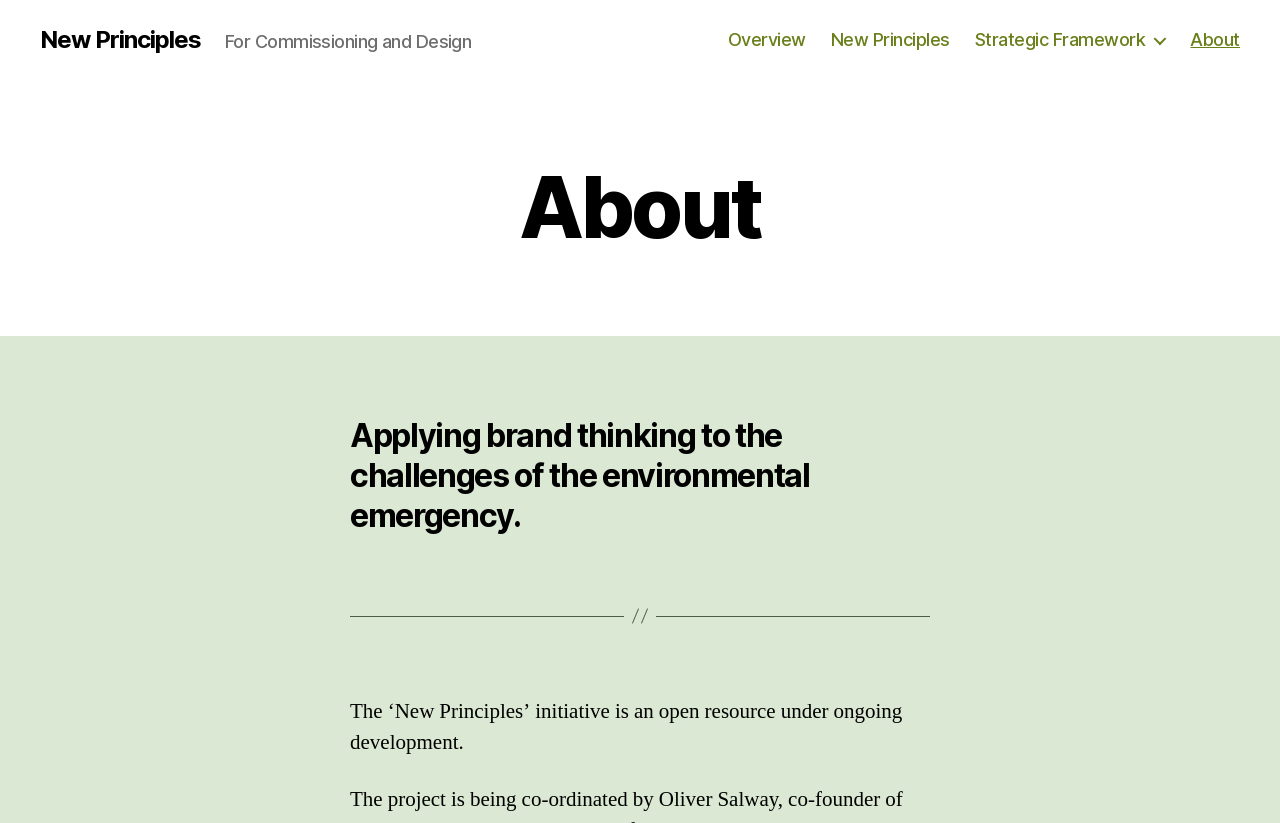Answer the question using only a single word or phrase: 
What is the orientation of the separator?

Horizontal